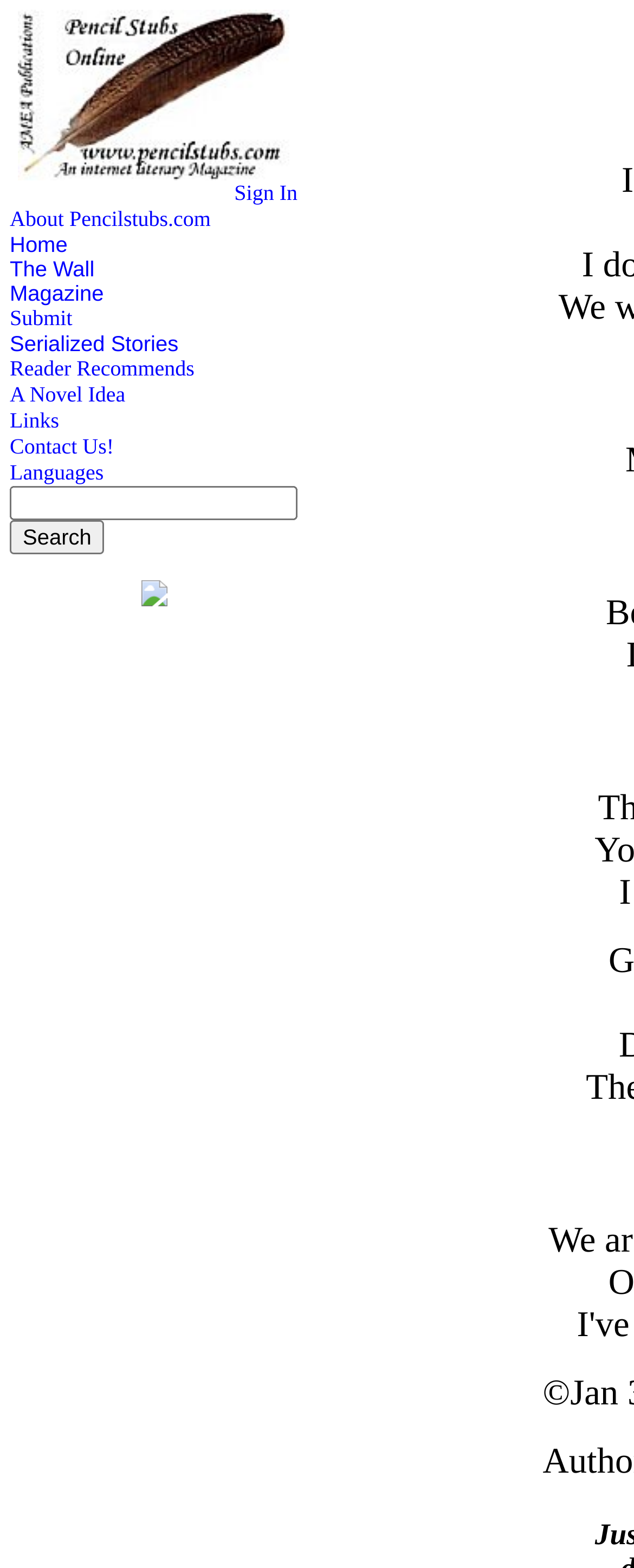Find the bounding box coordinates for the area that should be clicked to accomplish the instruction: "Search".

[0.015, 0.332, 0.165, 0.353]